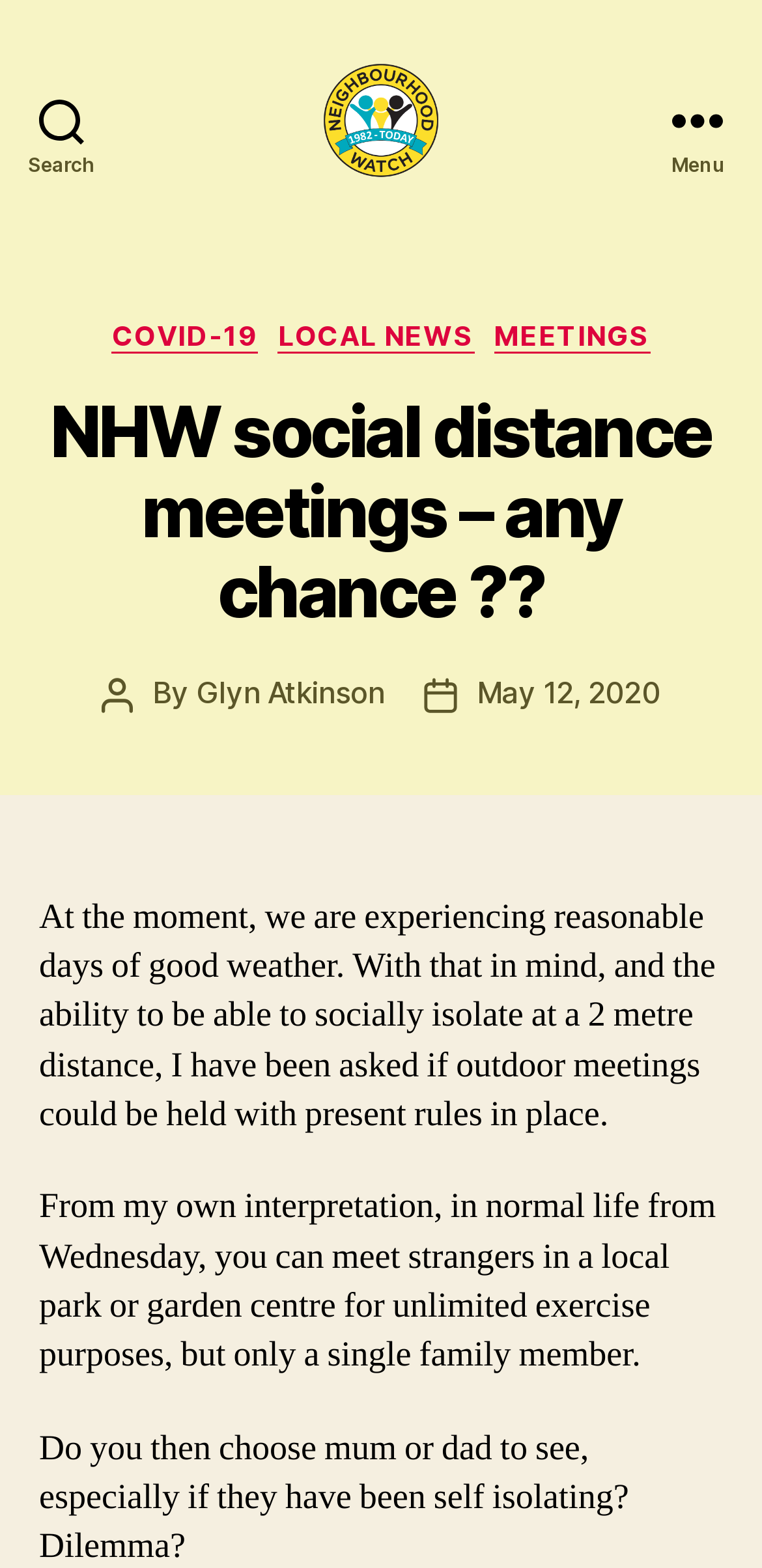Describe the webpage in detail, including text, images, and layout.

The webpage appears to be a blog post or article discussing social distance meetings during the COVID-19 pandemic. At the top left, there is a search button, and next to it, a link to "North East Lincolnshire Neighbourhood Networking" accompanied by an image with the same name. On the top right, there is a menu button.

Below the menu button, there is a header section with several links, including "Categories", "COVID-19", "LOCAL NEWS", and "MEETINGS". The title of the blog post, "NHW social distance meetings – any chance??", is displayed prominently in this section.

Under the title, there is a section with information about the post's author, "Glyn Atkinson", and the post date, "May 12, 2020". The main content of the blog post is divided into two paragraphs. The first paragraph discusses the possibility of holding outdoor meetings while maintaining a 2-meter social distance. The second paragraph interprets the rules for meeting strangers in public places, such as local parks or garden centers, during the pandemic.